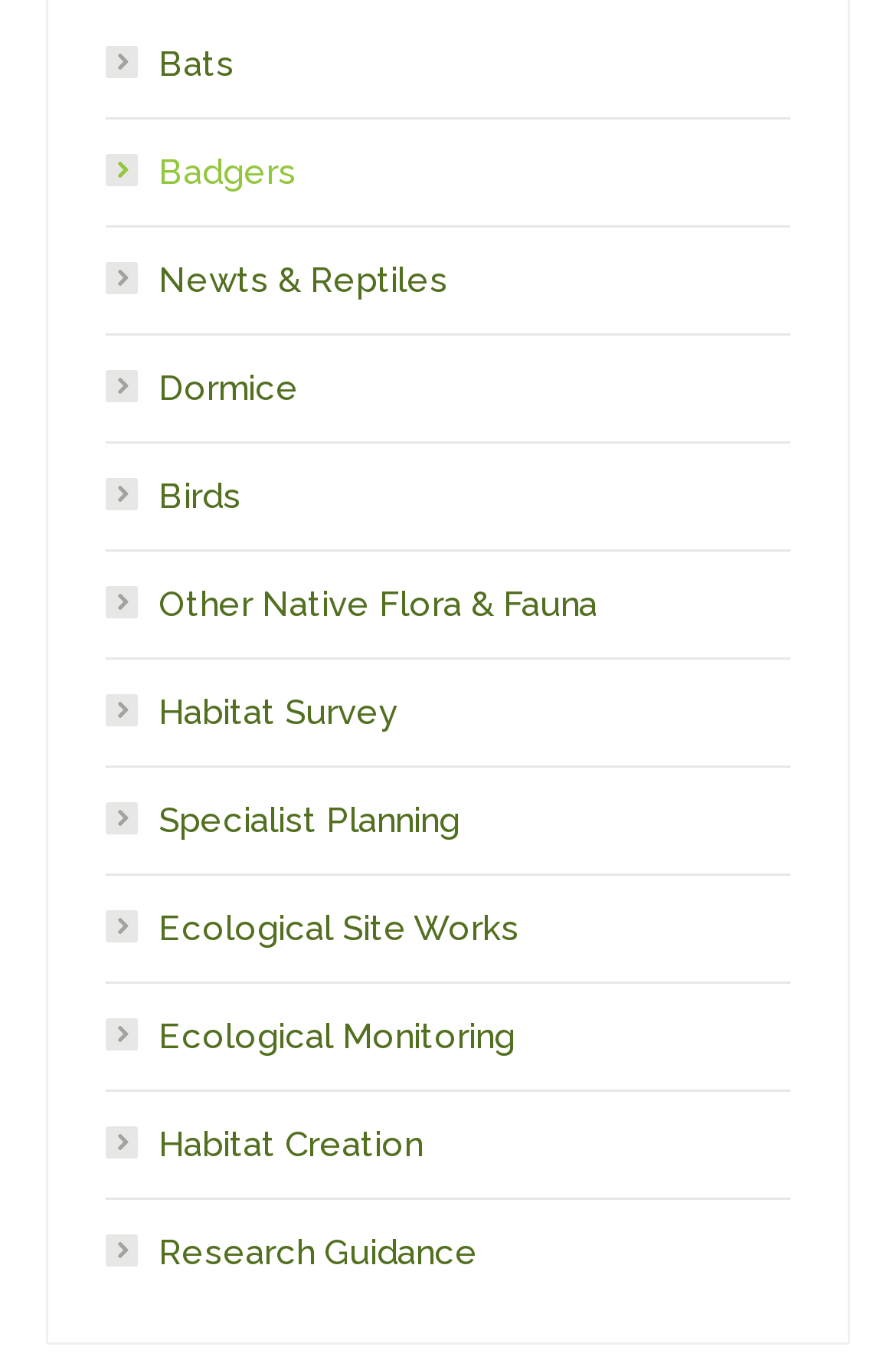What type of services are offered?
Kindly give a detailed and elaborate answer to the question.

Based on the links provided on the webpage, it appears that the website offers various ecological services such as habitat survey, specialist planning, ecological site works, ecological monitoring, and habitat creation, among others.